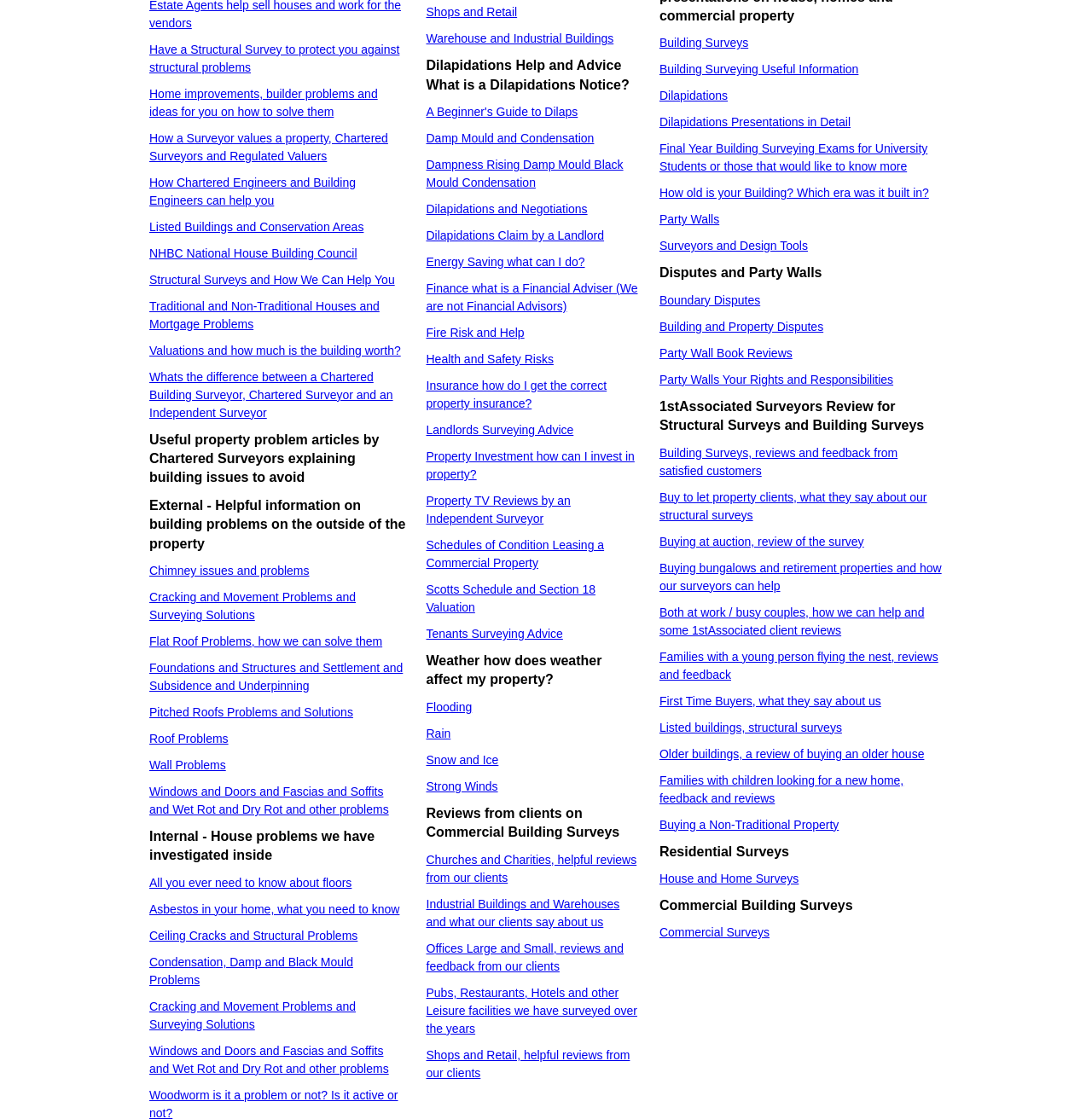Provide a one-word or one-phrase answer to the question:
What type of properties are surveyed on this webpage?

Commercial and residential